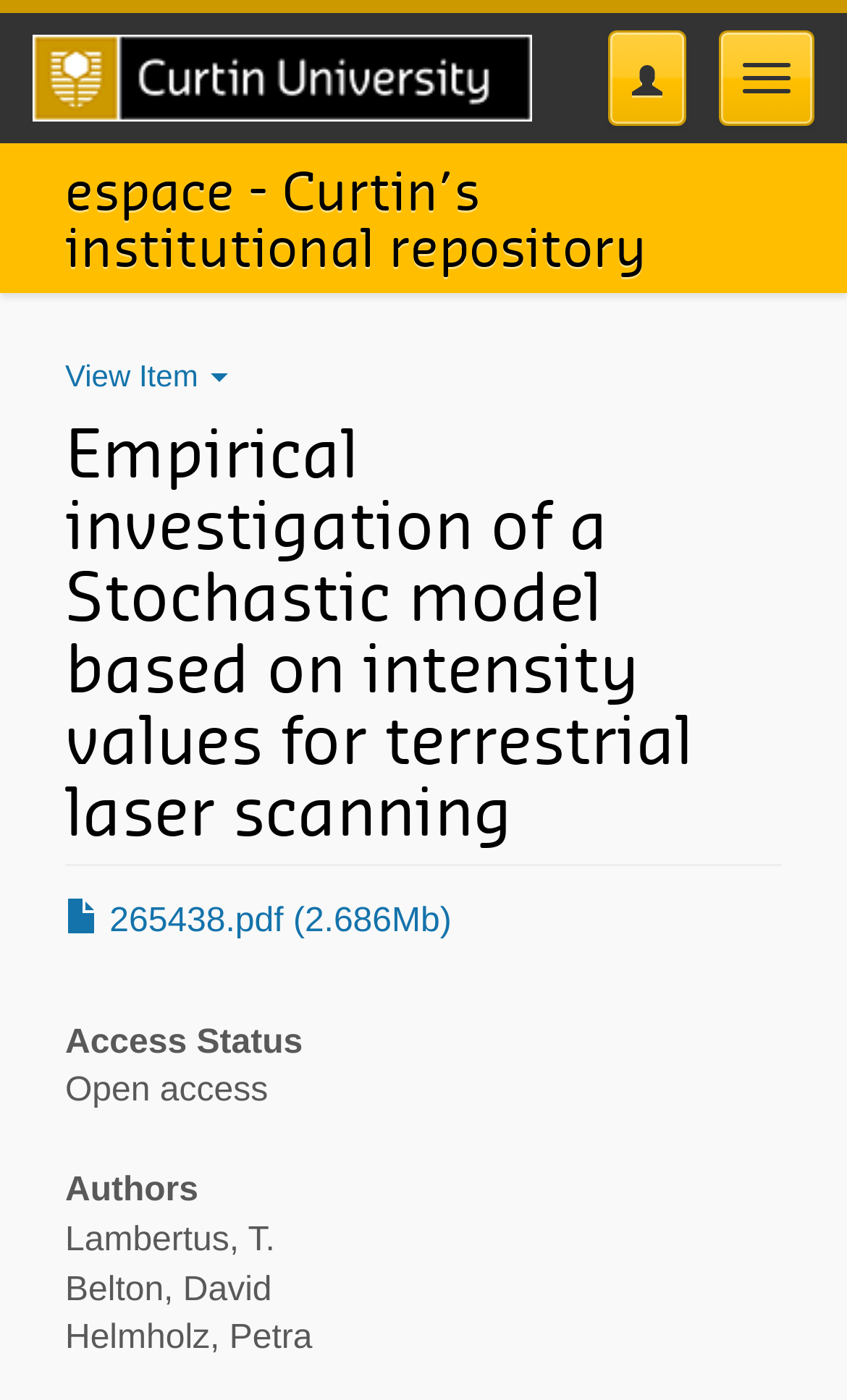What is the size of the PDF file?
Please give a detailed and elaborate explanation in response to the question.

I found the answer by looking at the link with the text '265438.pdf (2.686Mb)' which is located in the middle of the page.